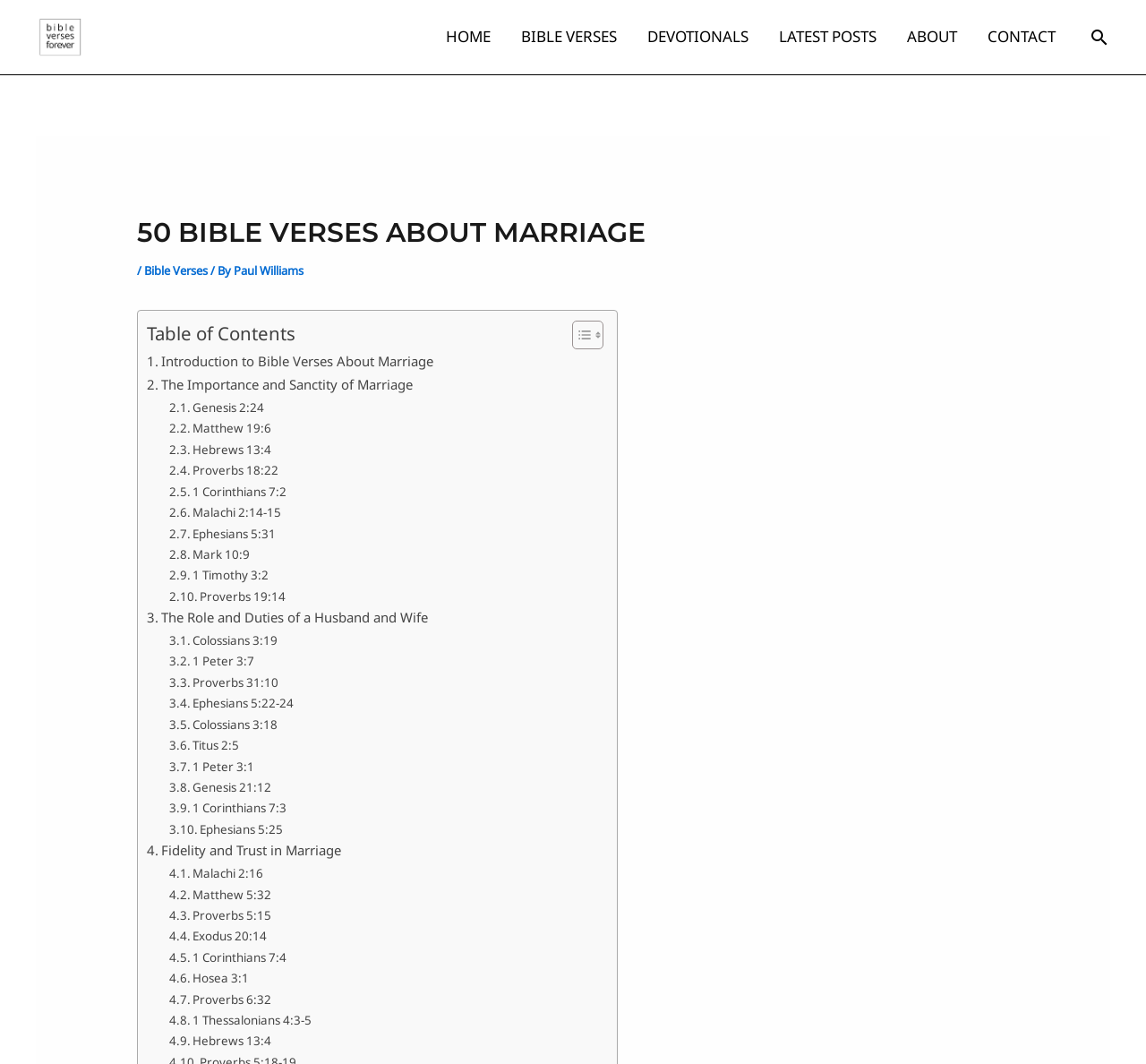Please determine the heading text of this webpage.

50 BIBLE VERSES ABOUT MARRIAGE